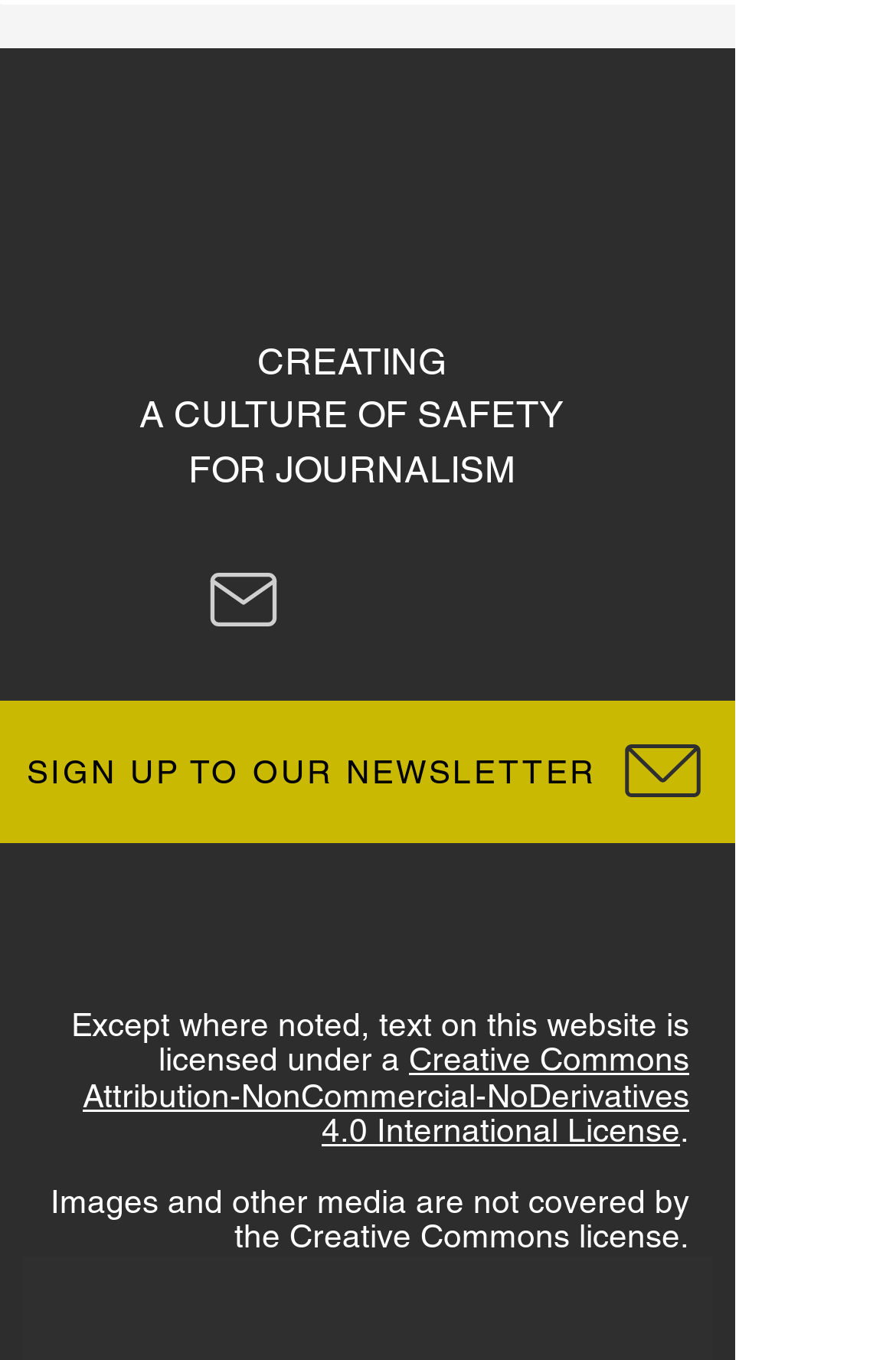Find the bounding box coordinates for the UI element whose description is: "SIGN UP TO OUR NEWSLETTER". The coordinates should be four float numbers between 0 and 1, in the format [left, top, right, bottom].

[0.0, 0.515, 0.821, 0.62]